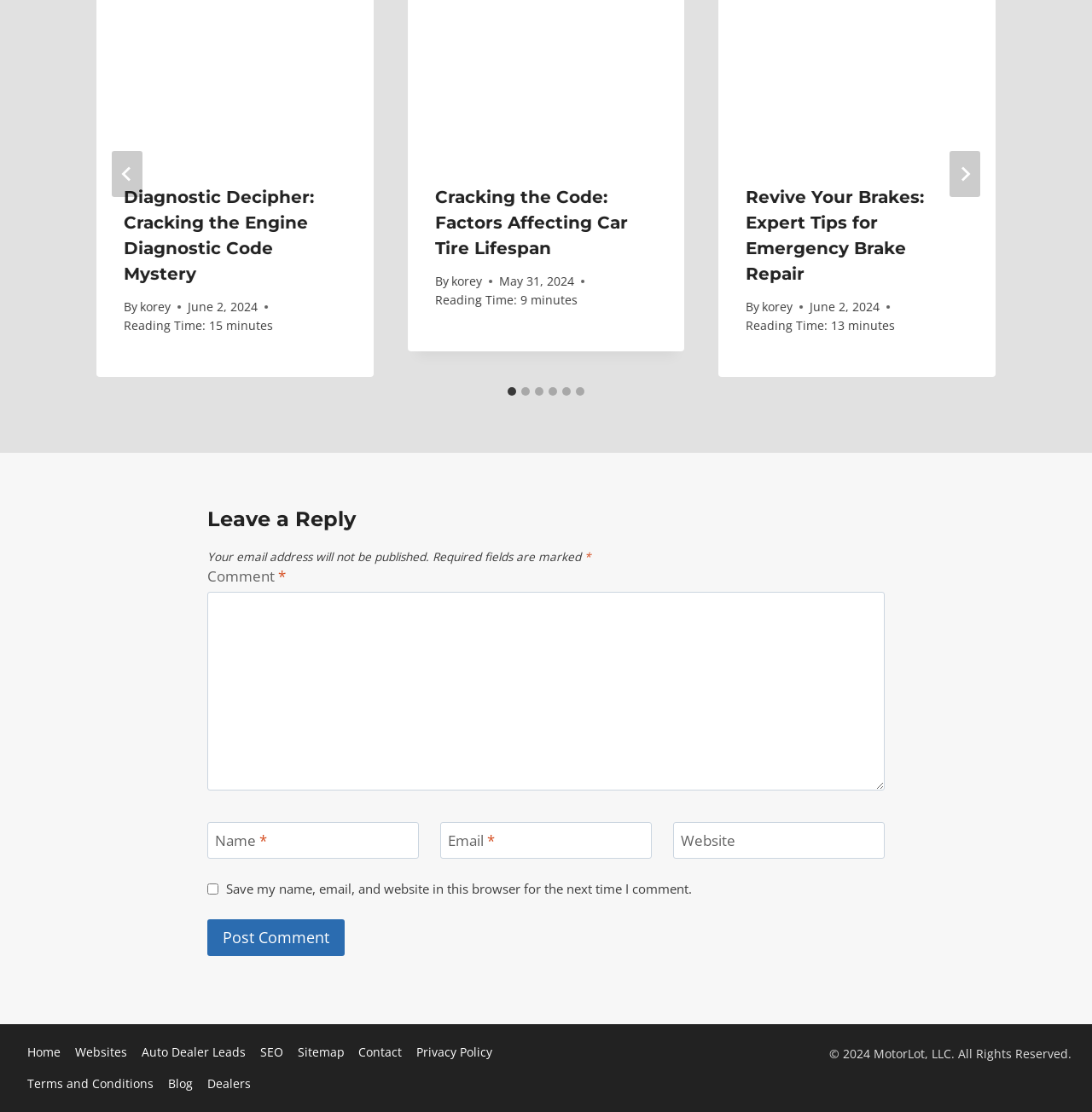Provide a brief response in the form of a single word or phrase:
What is the copyright year of MotorLot, LLC?

2024